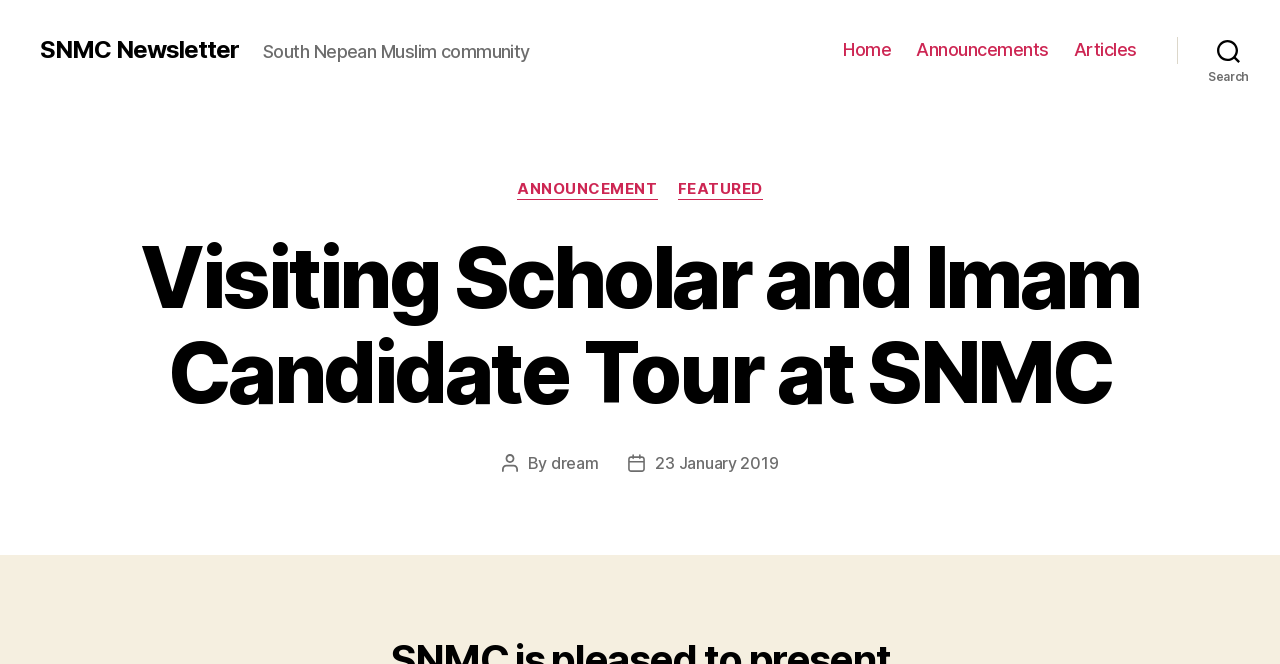Reply to the question with a brief word or phrase: Who is the author of the post?

dream